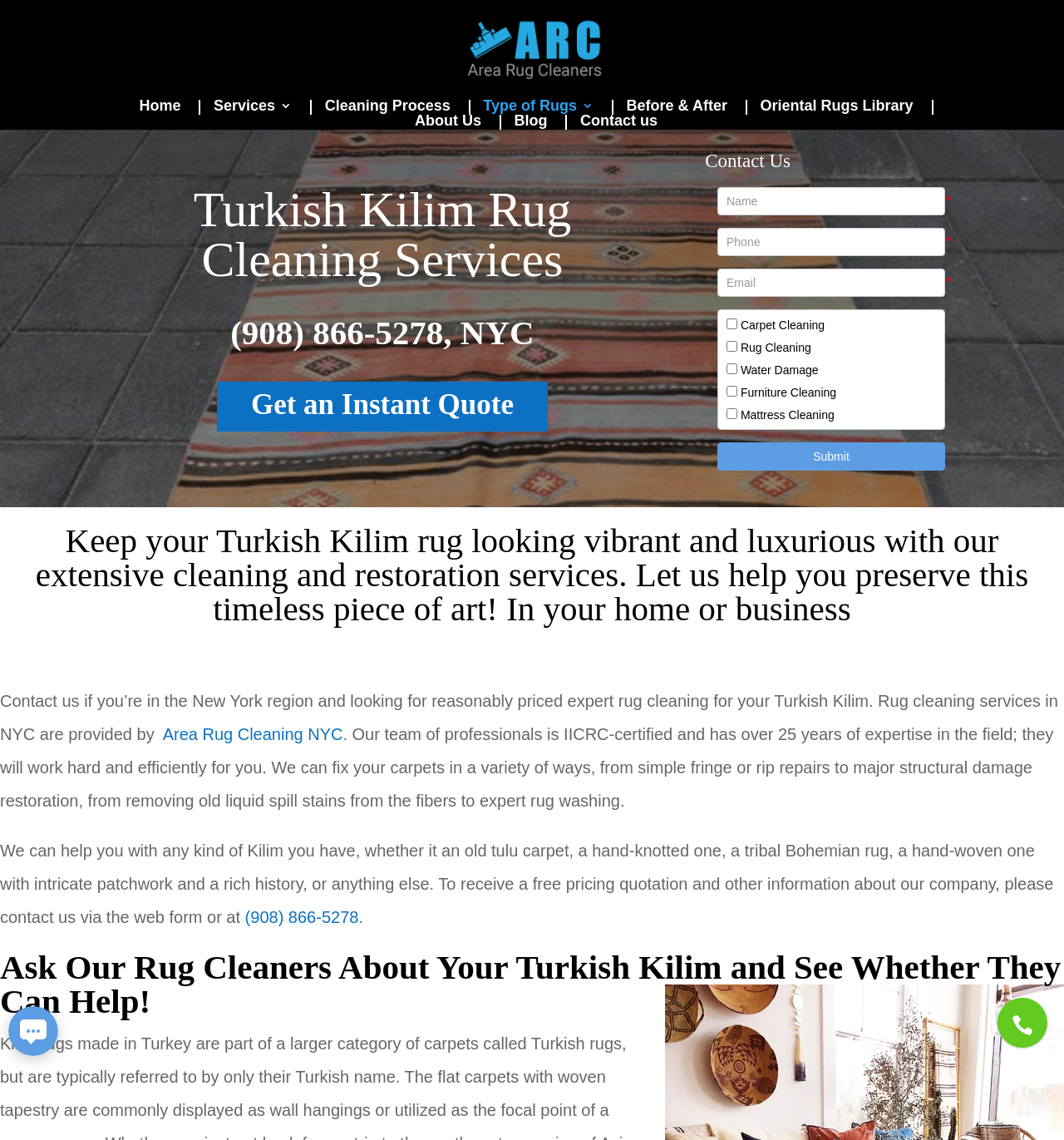What type of rugs does the company clean?
Deliver a detailed and extensive answer to the question.

I inferred this from the heading 'Turkish Kilim Rug Cleaning Services' and the text 'Keep your Turkish Kilim rug looking vibrant and luxurious with our extensive cleaning and restoration services.' which suggests that the company specializes in cleaning Turkish Kilim rugs.